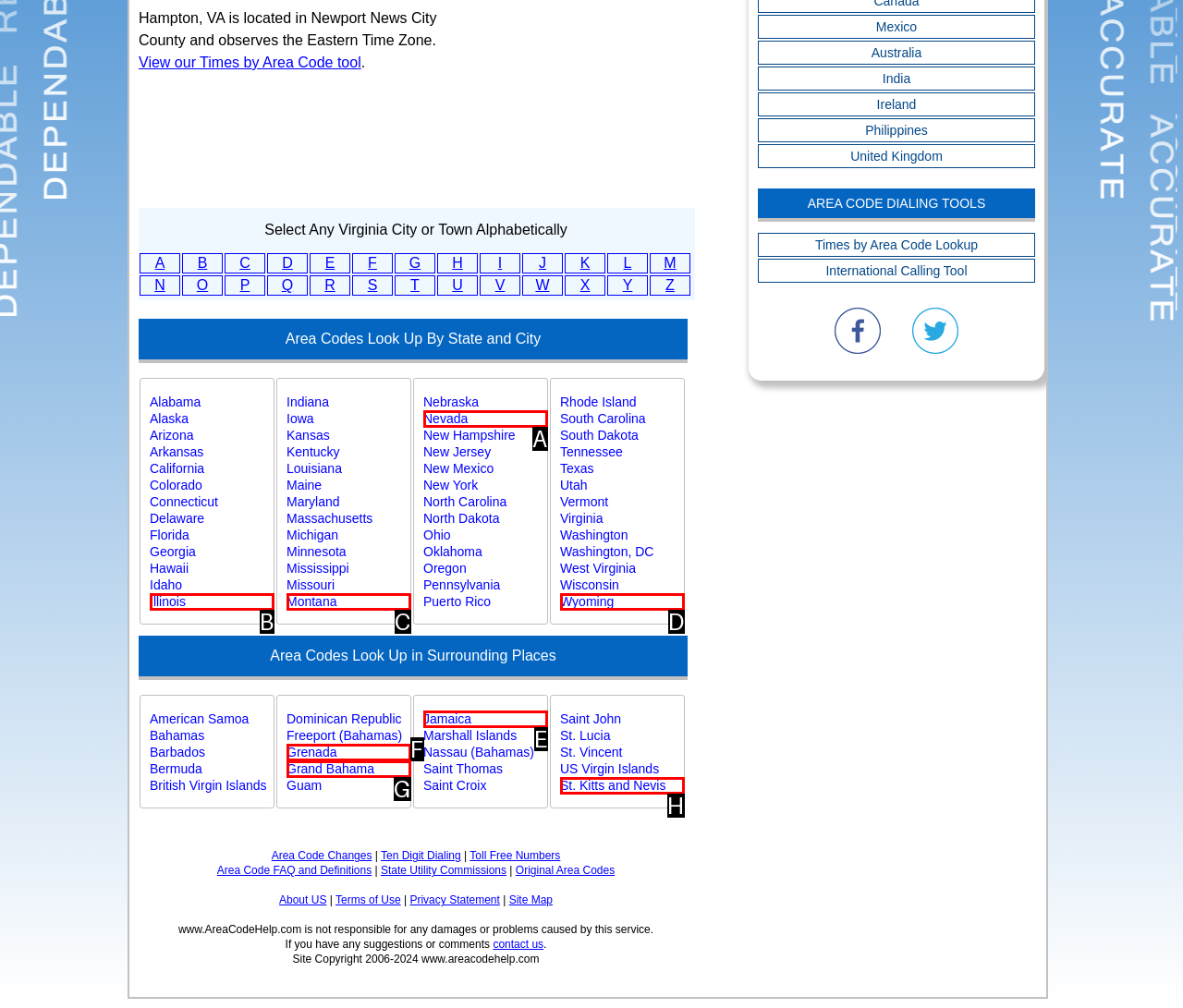Which option is described as follows: Grenada
Answer with the letter of the matching option directly.

F